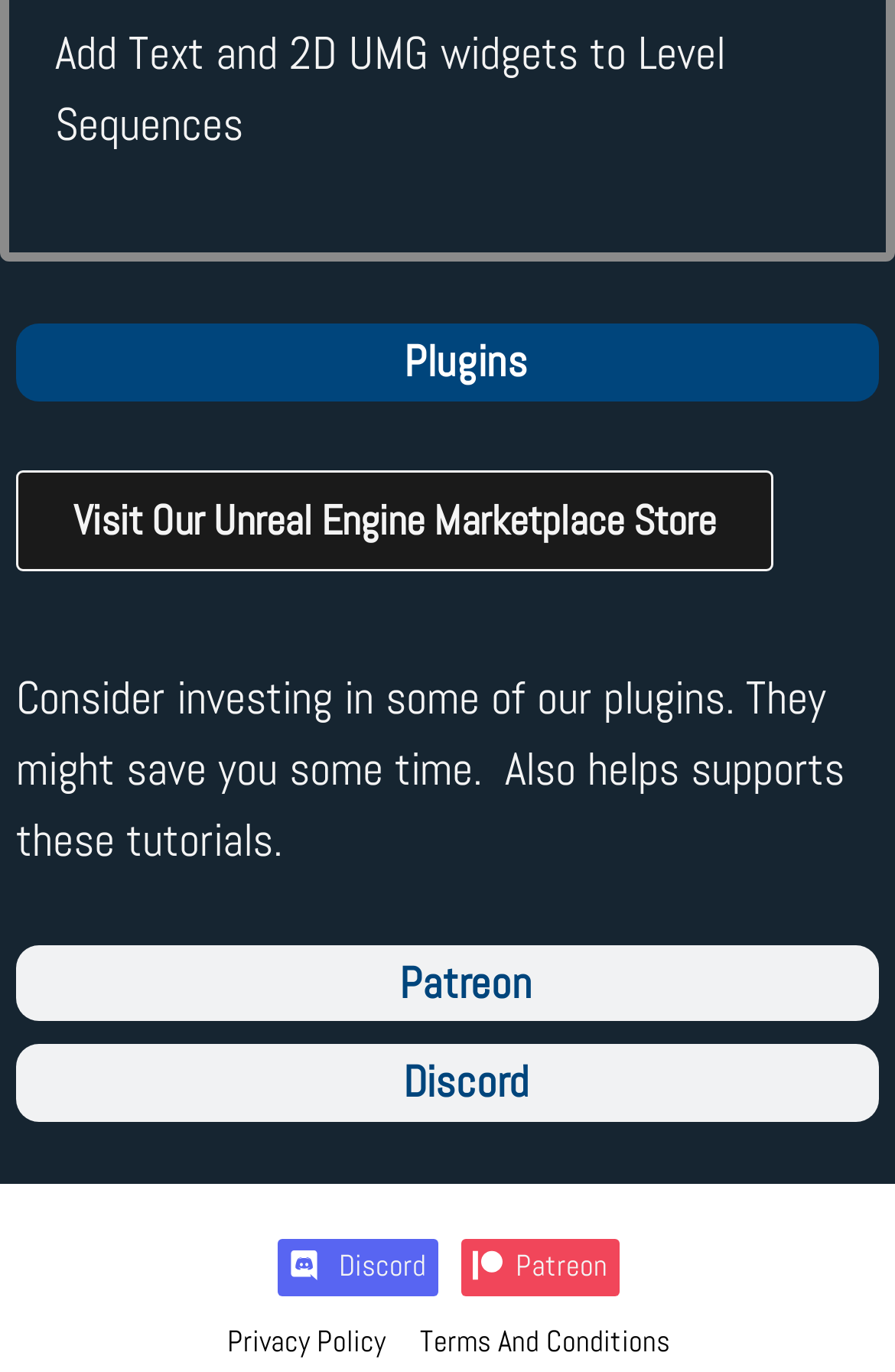Please answer the following question using a single word or phrase: 
What is the purpose of the plugins mentioned on the webpage?

Save time